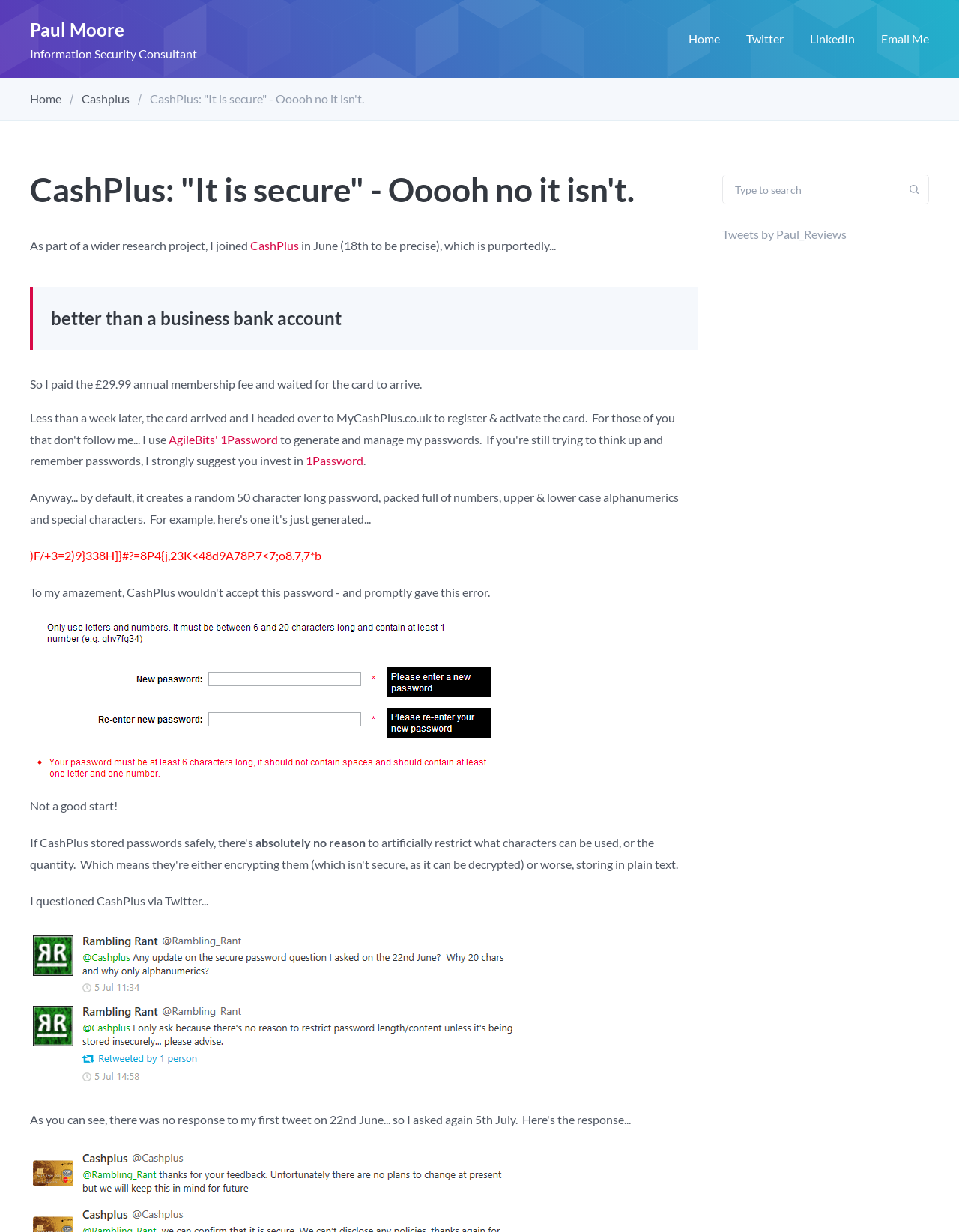Locate the UI element described by Email Me and provide its bounding box coordinates. Use the format (top-left x, top-left y, bottom-right x, bottom-right y) with all values as floating point numbers between 0 and 1.

[0.919, 0.026, 0.969, 0.037]